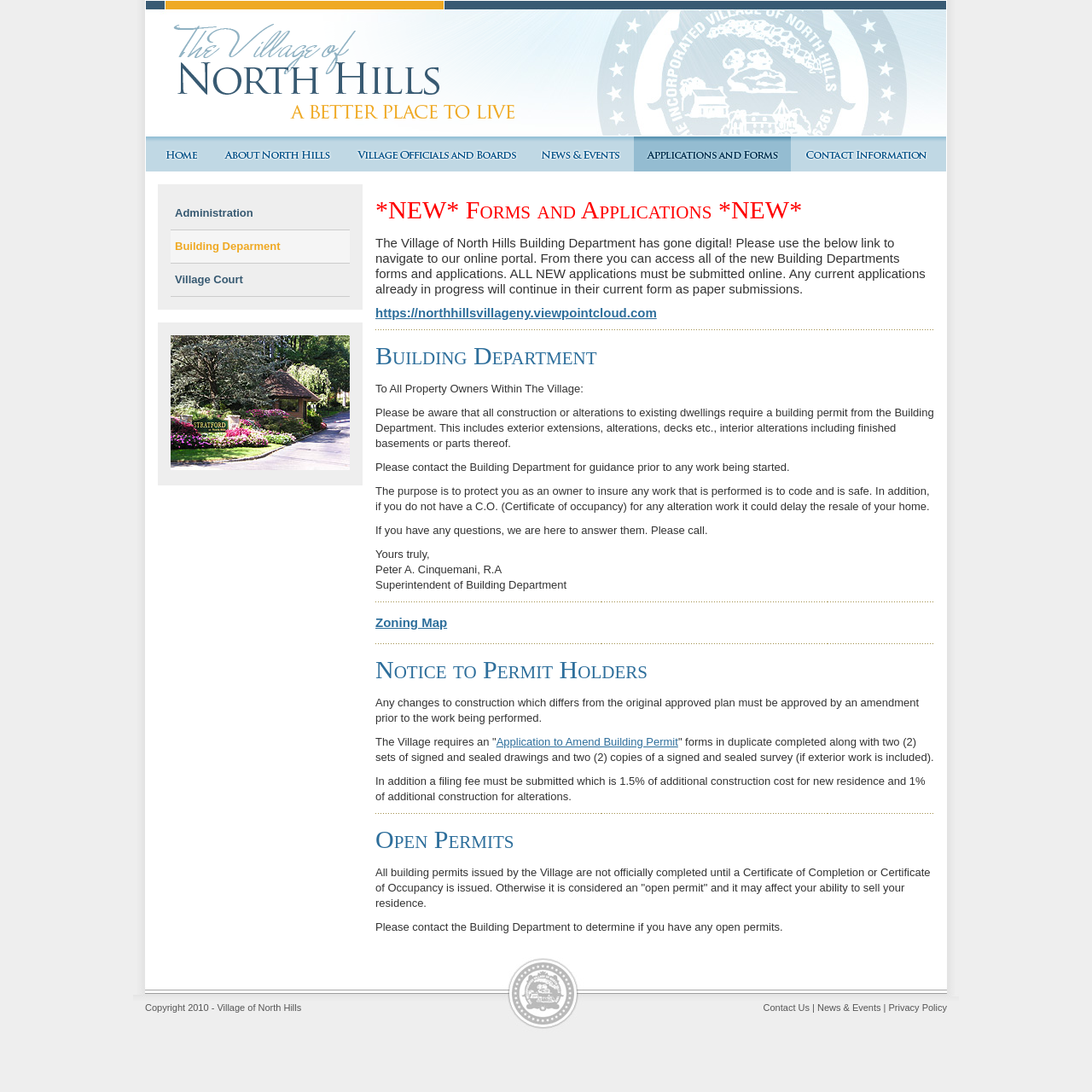Please find the bounding box for the following UI element description. Provide the coordinates in (top-left x, top-left y, bottom-right x, bottom-right y) format, with values between 0 and 1: Privacy Policy

[0.814, 0.918, 0.867, 0.927]